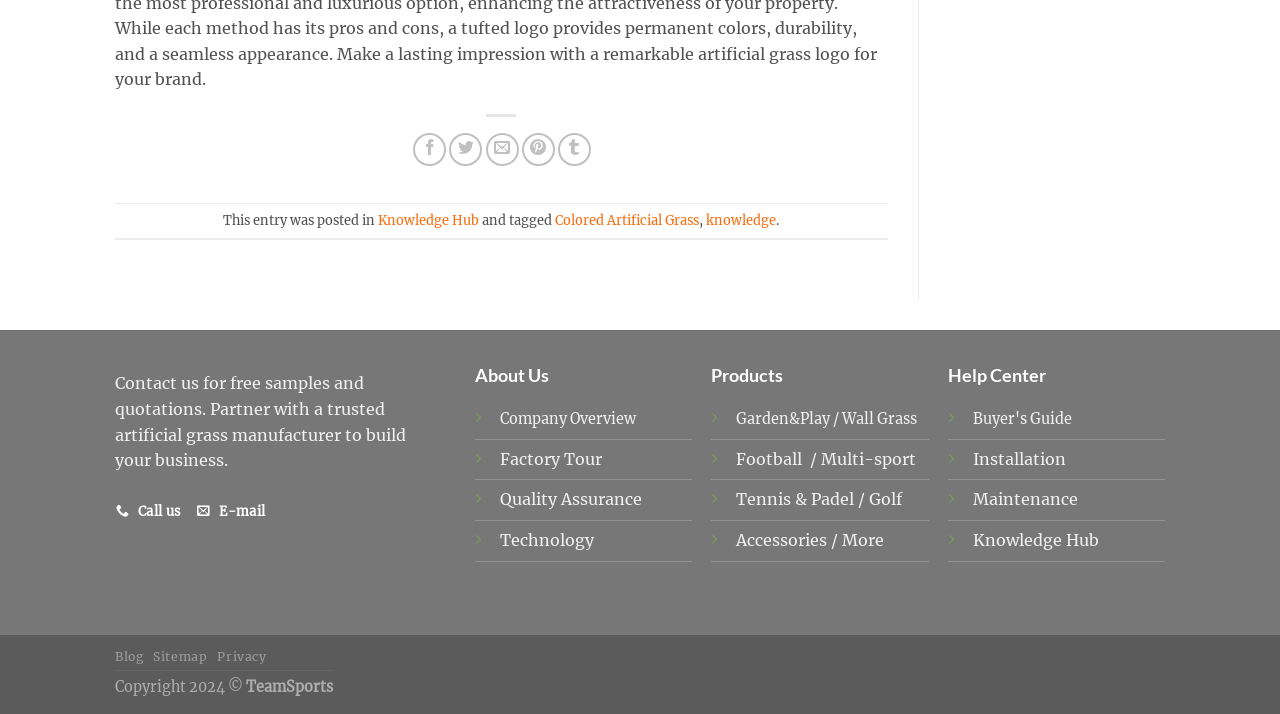Identify the bounding box coordinates of the area that should be clicked in order to complete the given instruction: "Contact us for free samples and quotations". The bounding box coordinates should be four float numbers between 0 and 1, i.e., [left, top, right, bottom].

[0.09, 0.523, 0.317, 0.659]